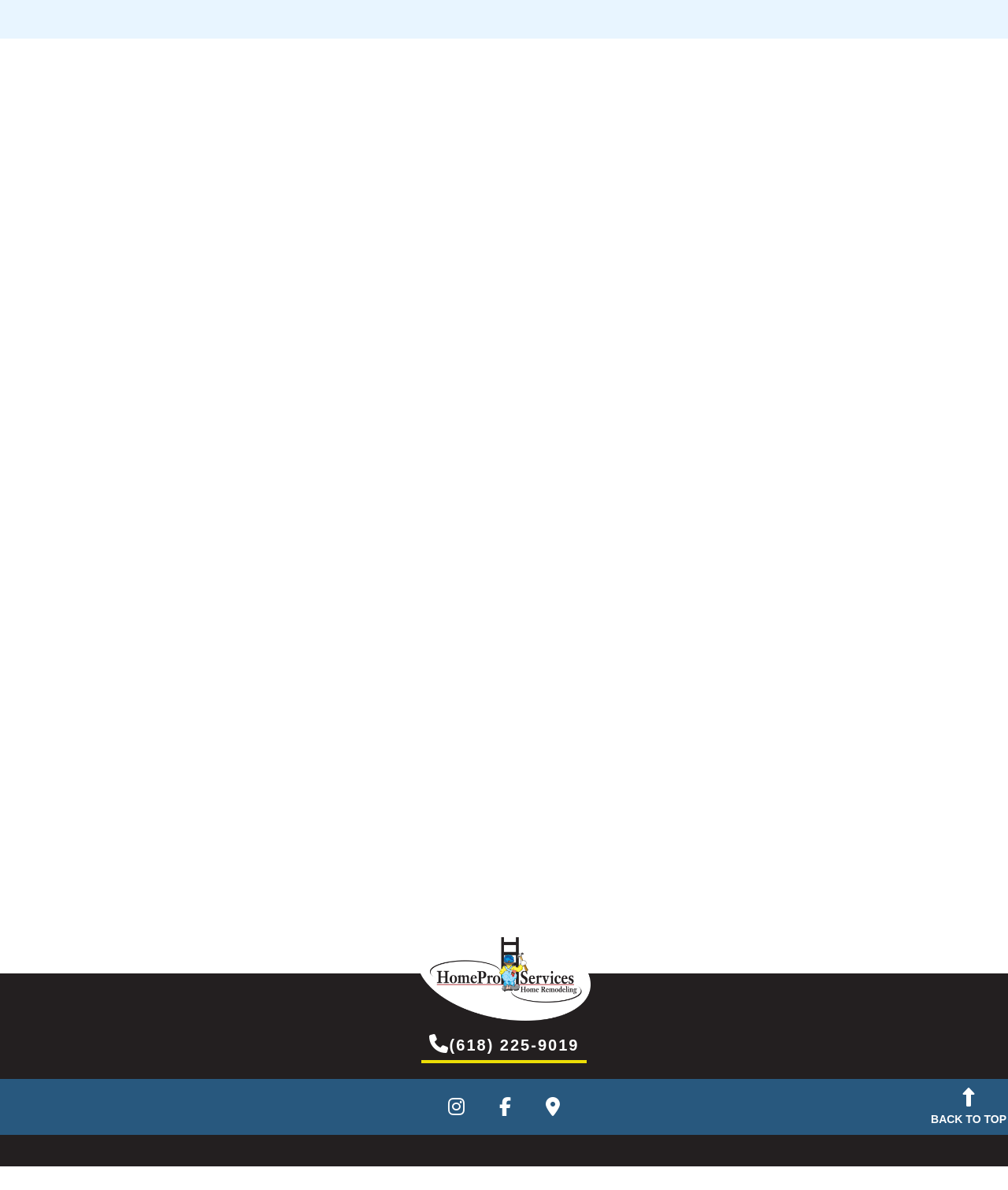What is the purpose of the 'BACK TO TOP' button?
Give a single word or phrase answer based on the content of the image.

To go back to the top of the page